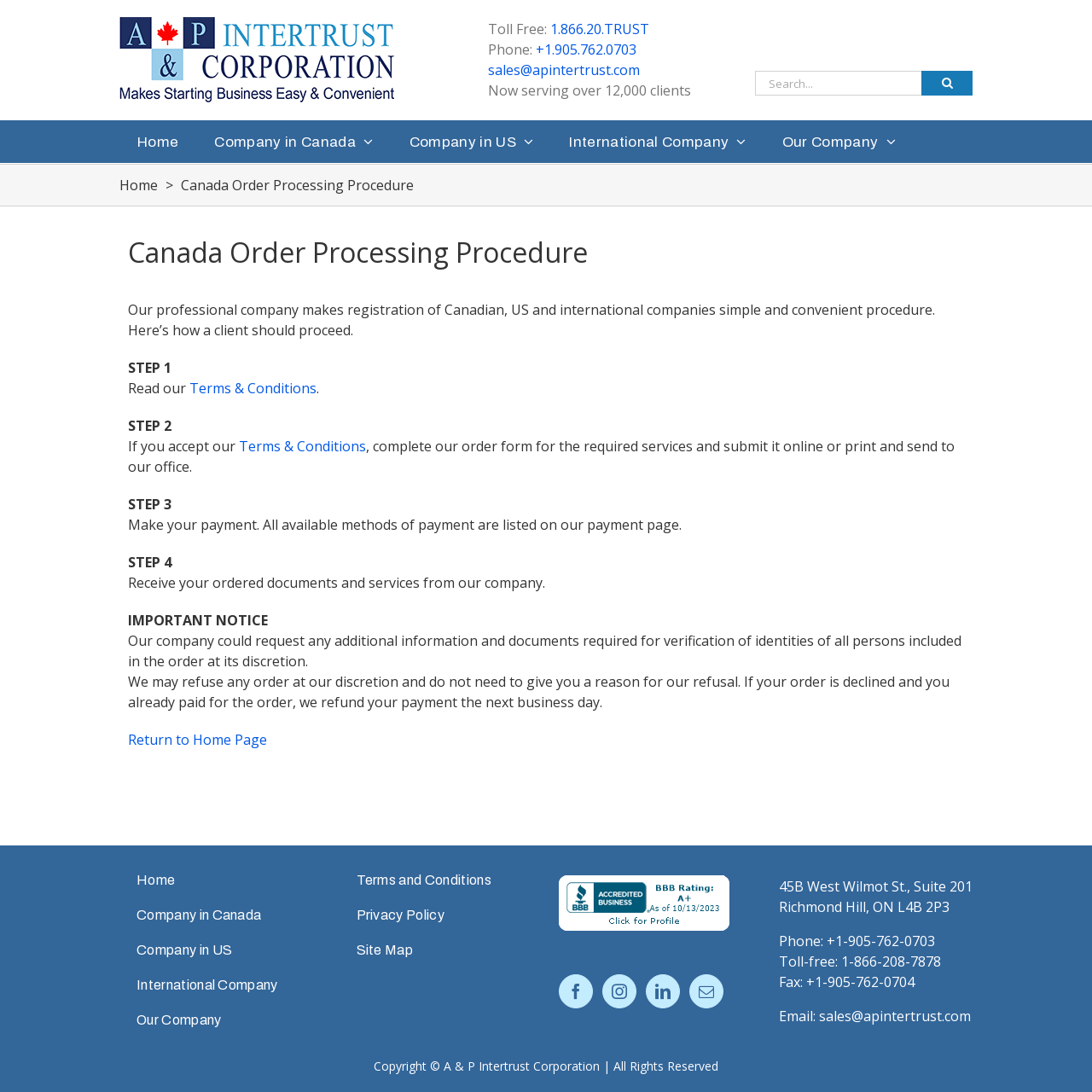How many social media links are available on the webpage?
Please provide a single word or phrase as your answer based on the screenshot.

4